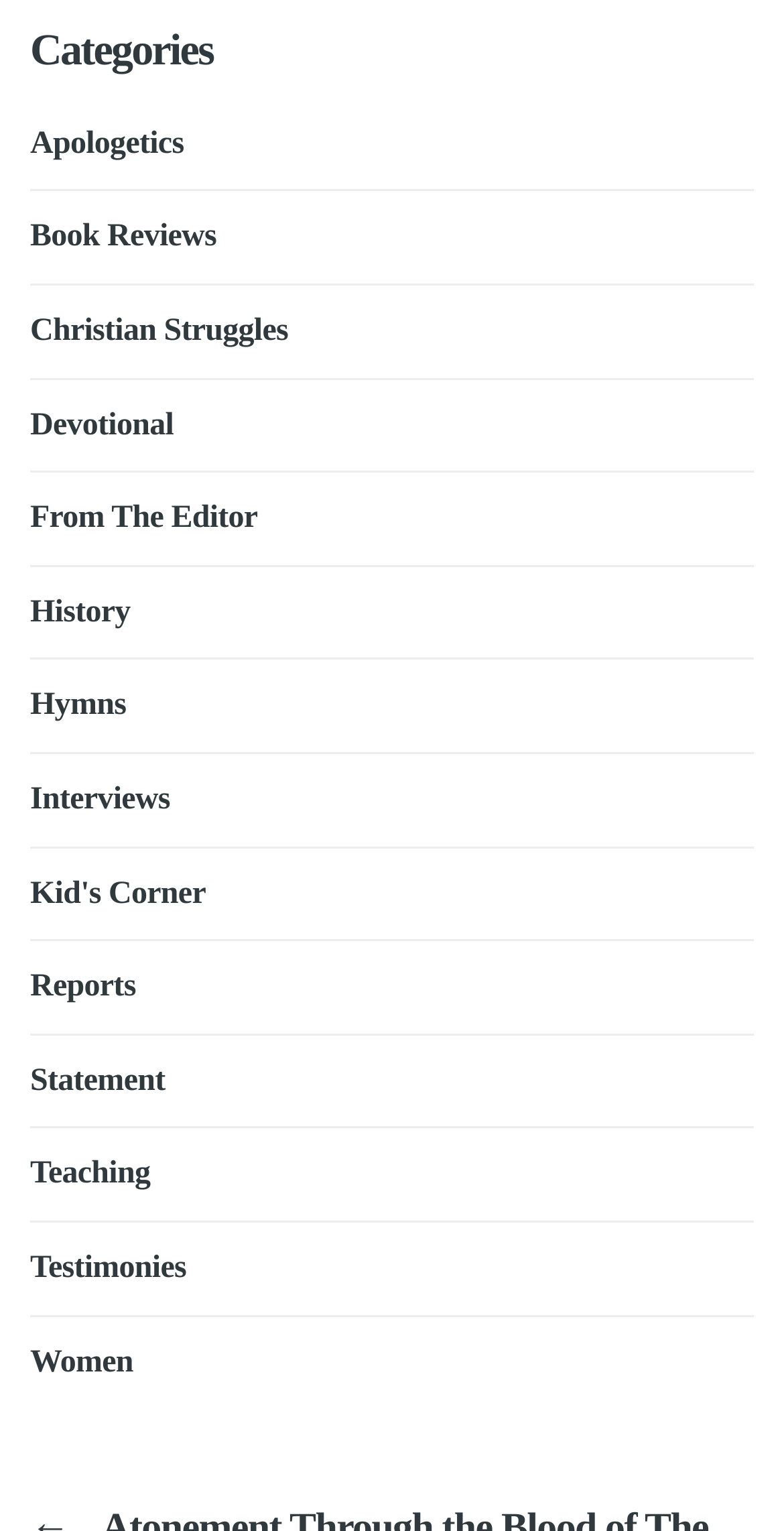Given the content of the image, can you provide a detailed answer to the question?
What is the first category listed?

The first category listed is 'Apologetics' which is a link element with the bounding box coordinates [0.038, 0.083, 0.235, 0.105]. It is located at the top of the webpage, indicating that it is the first category.